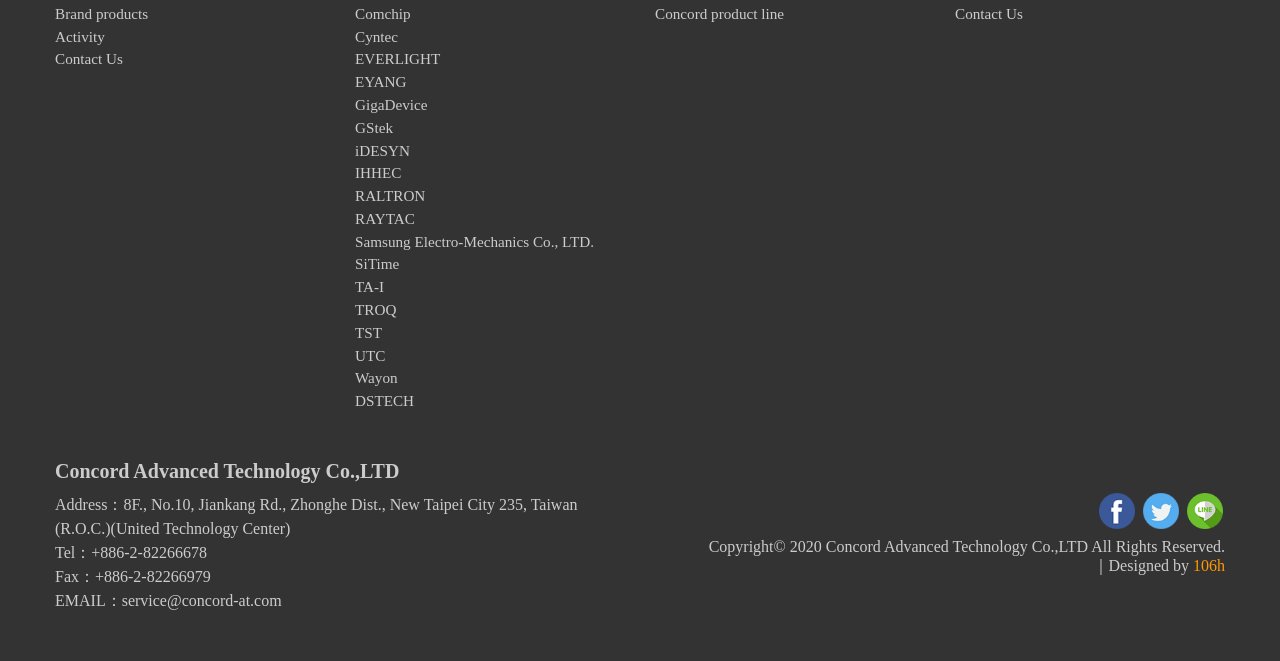What is the fax number of Concord Advanced Technology Co., LTD?
Answer with a single word or phrase, using the screenshot for reference.

+886-2-82266979